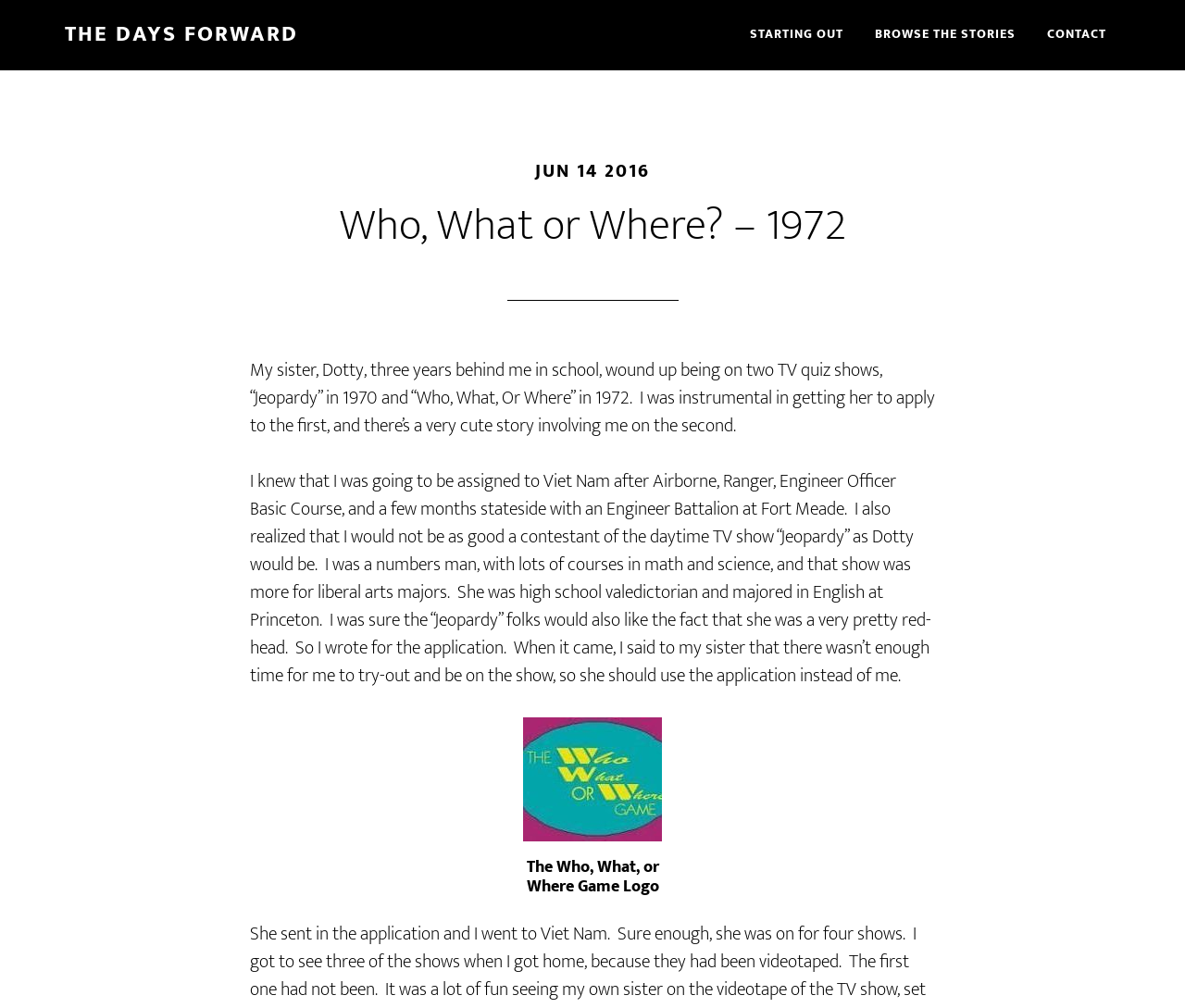What is the name of the Engineer Battalion mentioned?
Refer to the image and provide a one-word or short phrase answer.

Fort Meade